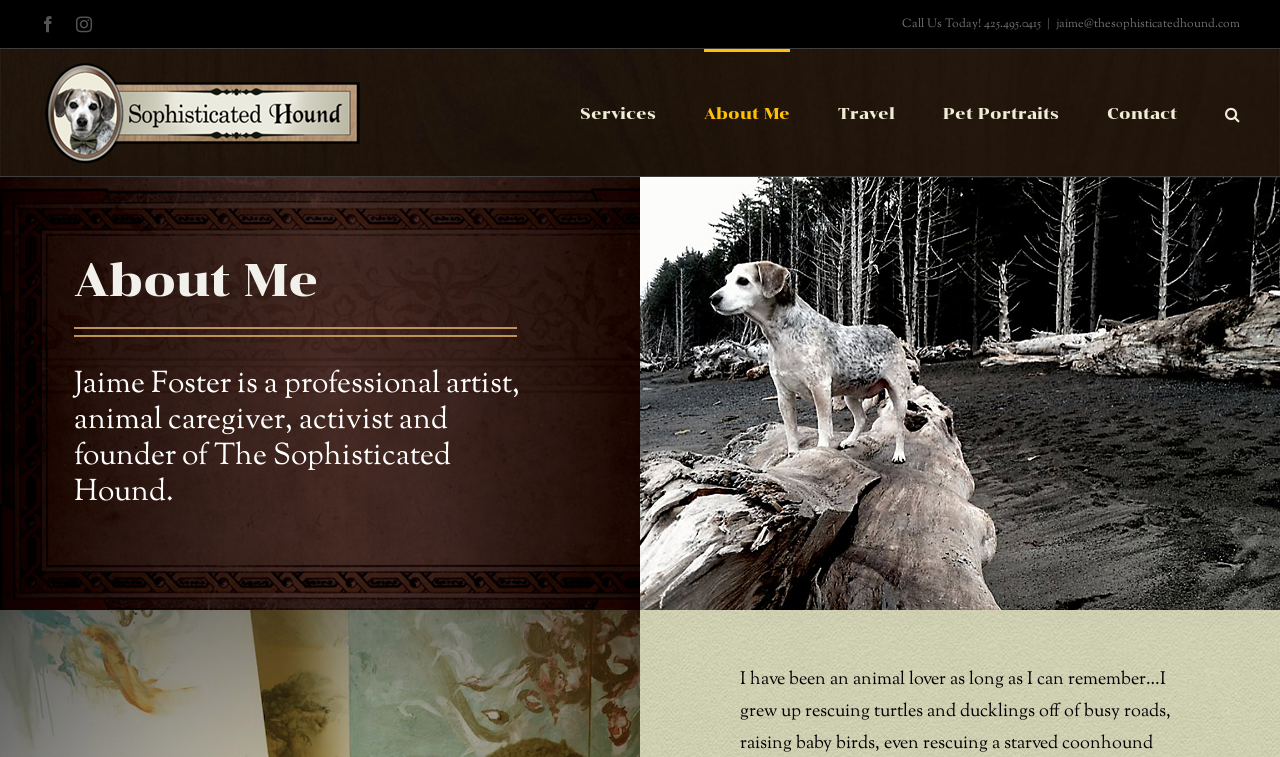What is the founder's profession?
Using the visual information, reply with a single word or short phrase.

Artist